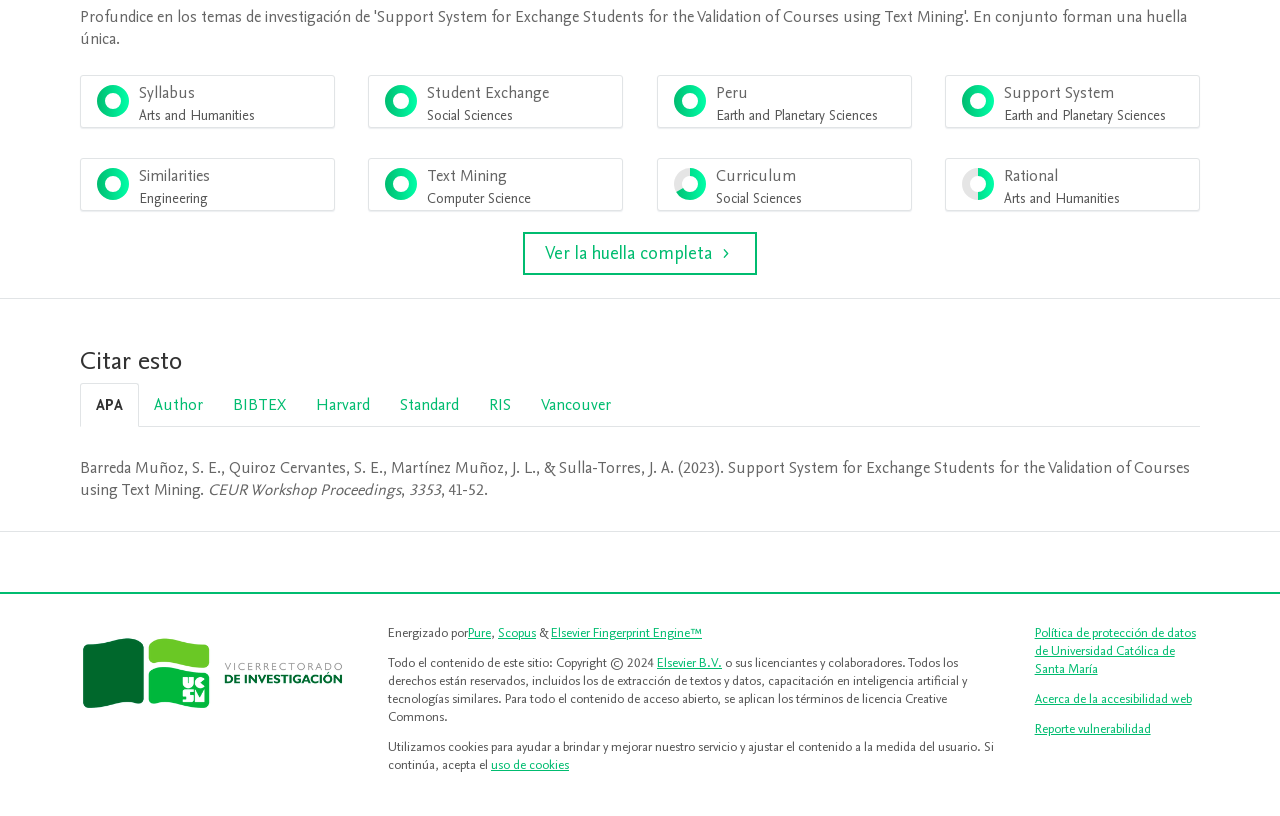Find the bounding box coordinates of the UI element according to this description: "Text Mining Computer Science 100%".

[0.288, 0.194, 0.487, 0.258]